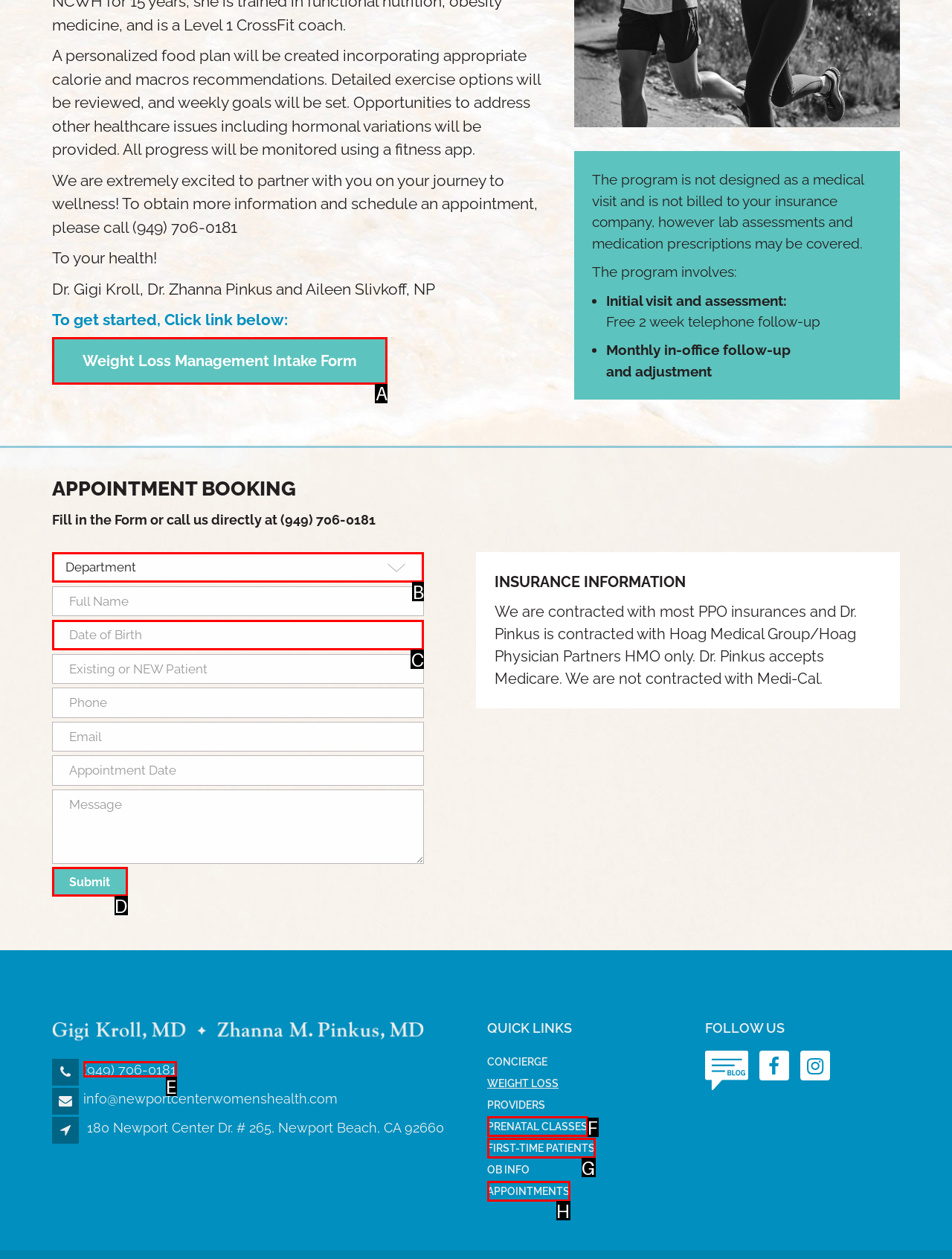Specify which HTML element I should click to complete this instruction: Click the 'Weight Loss Management Intake Form' link Answer with the letter of the relevant option.

A